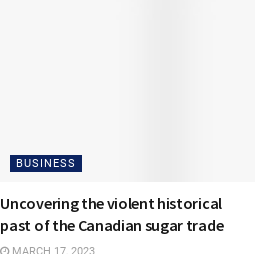When was this publication released?
Answer with a single word or phrase, using the screenshot for reference.

March 17, 2023